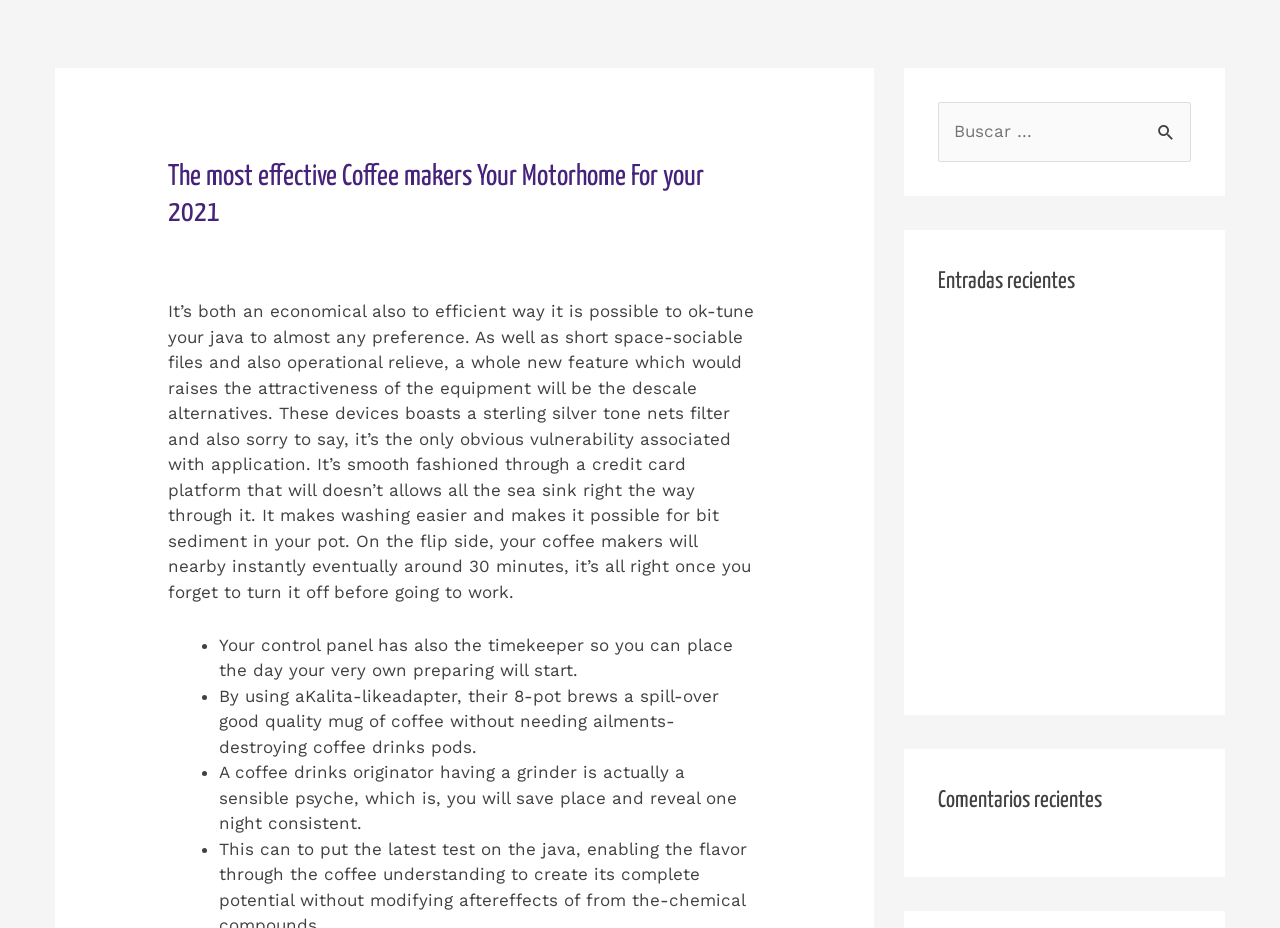Write a detailed summary of the webpage, including text, images, and layout.

This webpage is about the most effective coffee makers for motorhomes in 2021. At the top, there is a header section with the title "The most effective Coffee makers Your Motorhome For your 2021" and a navigation menu with links to "Sin categoría" and "usuario usuario". 

Below the header, there is a paragraph of text describing the benefits of a coffee maker, including its economical and efficient features, descale alternatives, and silver tone nets filter. 

Following this, there is another paragraph discussing the design and functionality of the coffee maker, including its credit card platform, easy washing, and automatic shut-off feature.

Next, there is a list of features, marked by bullet points, including a timer, Kalita-like adapter, and built-in grinder. 

On the right side of the page, there are three complementary sections. The top section contains a search bar with a button labeled "Buscar". The middle section has a heading "Entradas recientes" and a list of links to recent articles, including topics such as online casinos, Chinese sex dolls, and digital data rooms. The bottom section has a heading "Comentarios recientes" but does not contain any links or text.